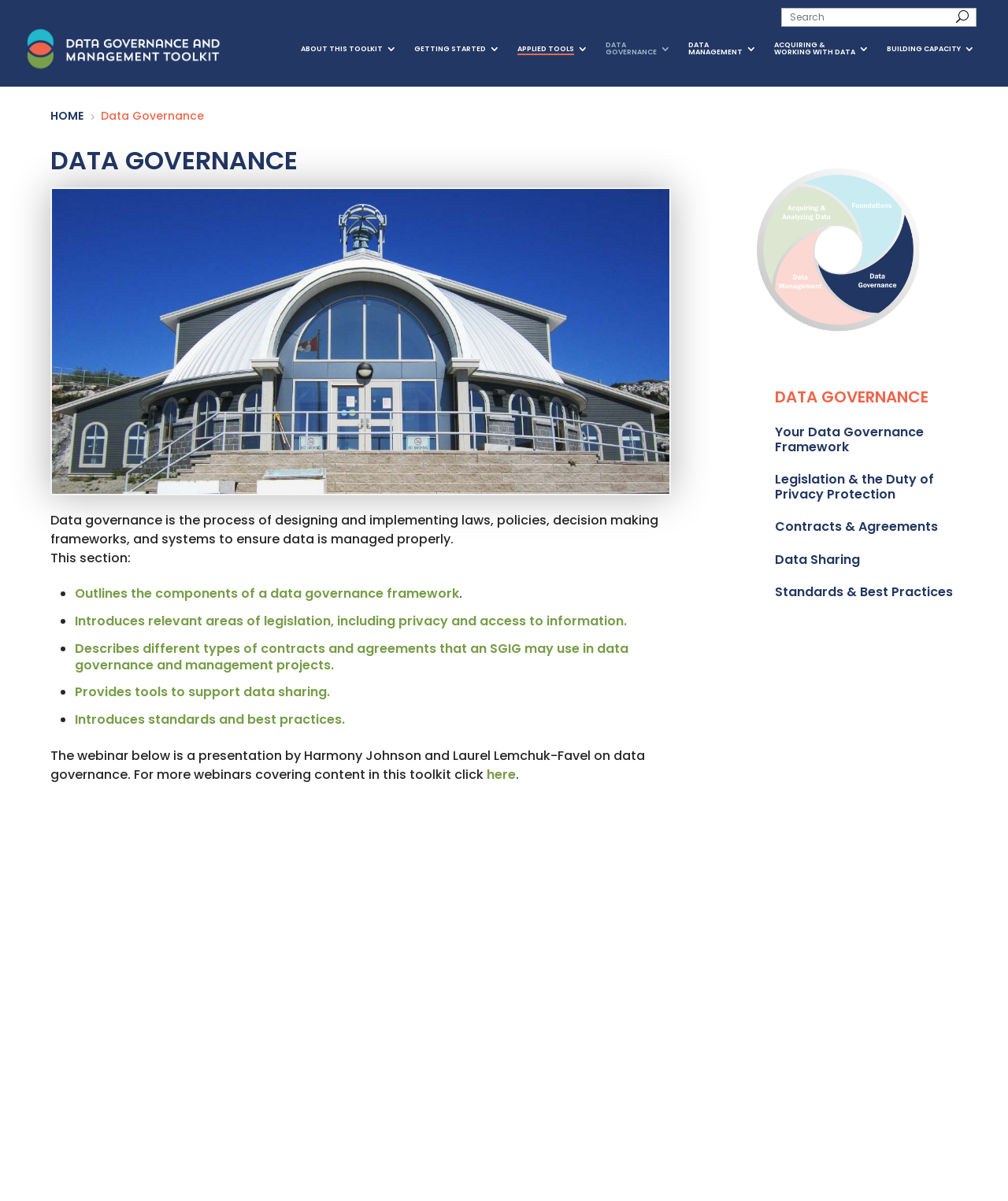Locate the bounding box coordinates of the clickable element to fulfill the following instruction: "Watch the data governance webinar". Provide the coordinates as four float numbers between 0 and 1 in the format [left, top, right, bottom].

[0.483, 0.637, 0.512, 0.652]